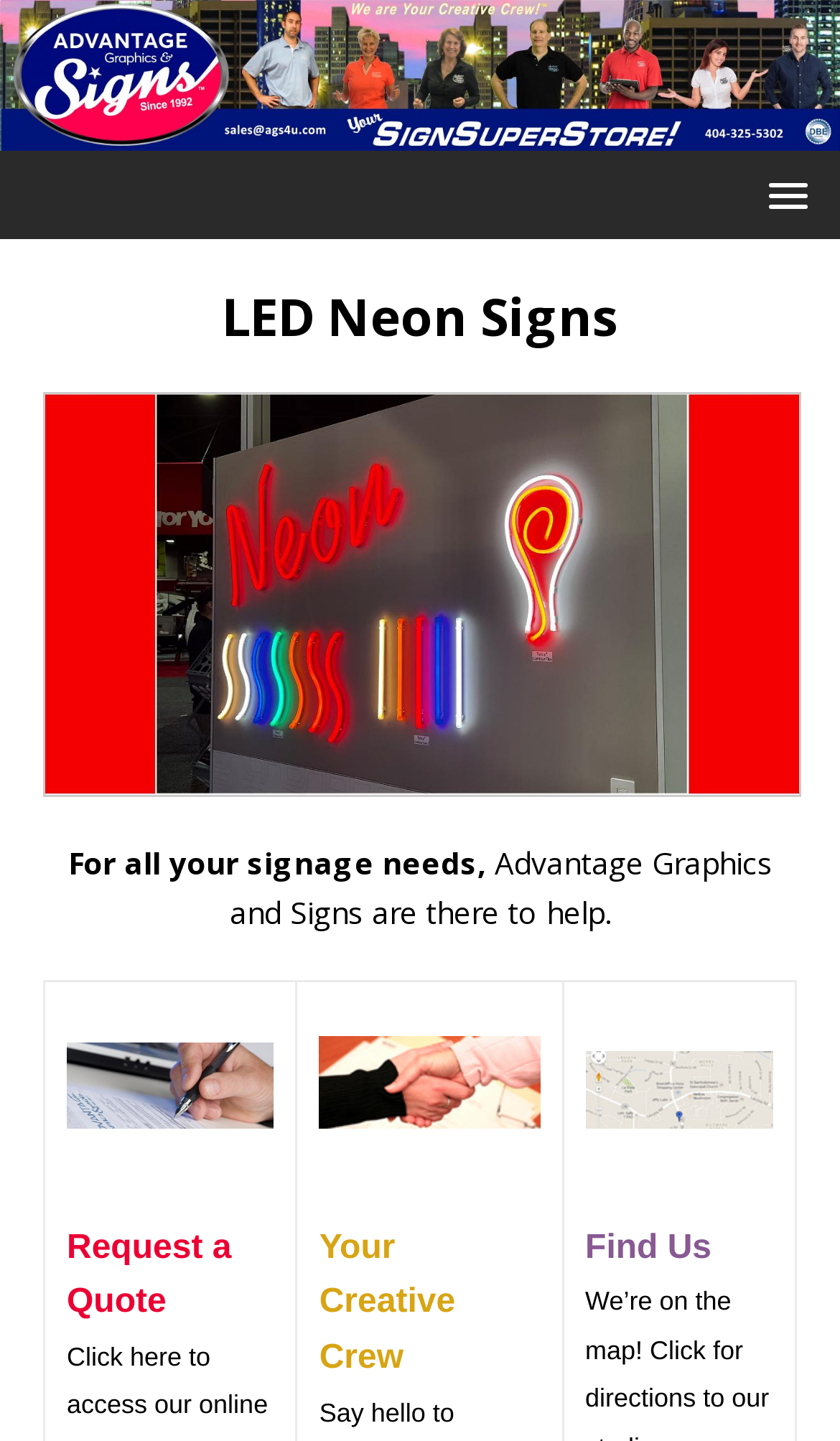What is the topic of the main image?
Can you provide a detailed and comprehensive answer to the question?

The main image on the page has a heading 'LED Neon Signs' above it, which suggests that the topic of the image is related to LED Neon Signs.